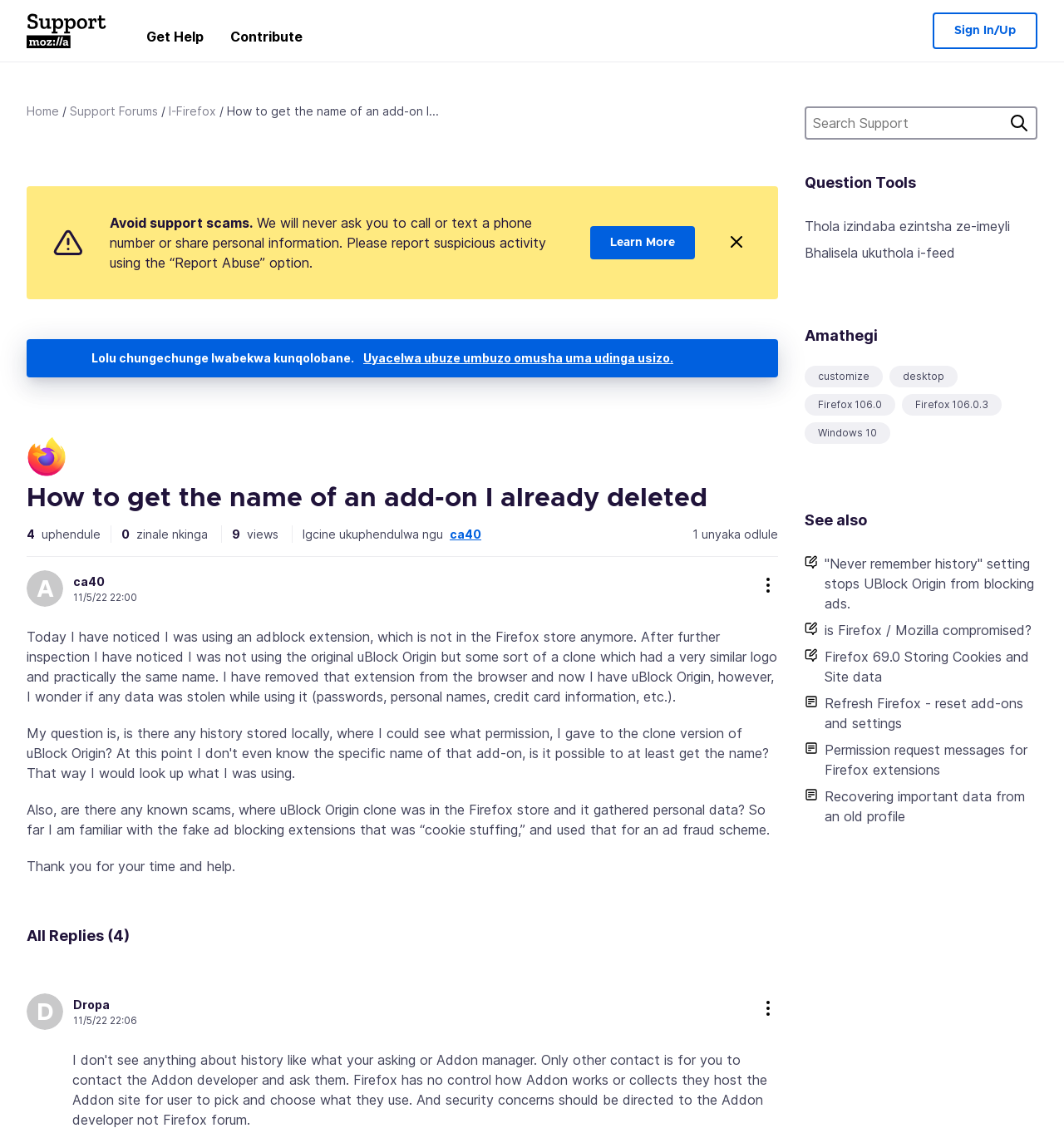Highlight the bounding box coordinates of the element that should be clicked to carry out the following instruction: "Click the 'Get Help' link". The coordinates must be given as four float numbers ranging from 0 to 1, i.e., [left, top, right, bottom].

[0.125, 0.018, 0.204, 0.055]